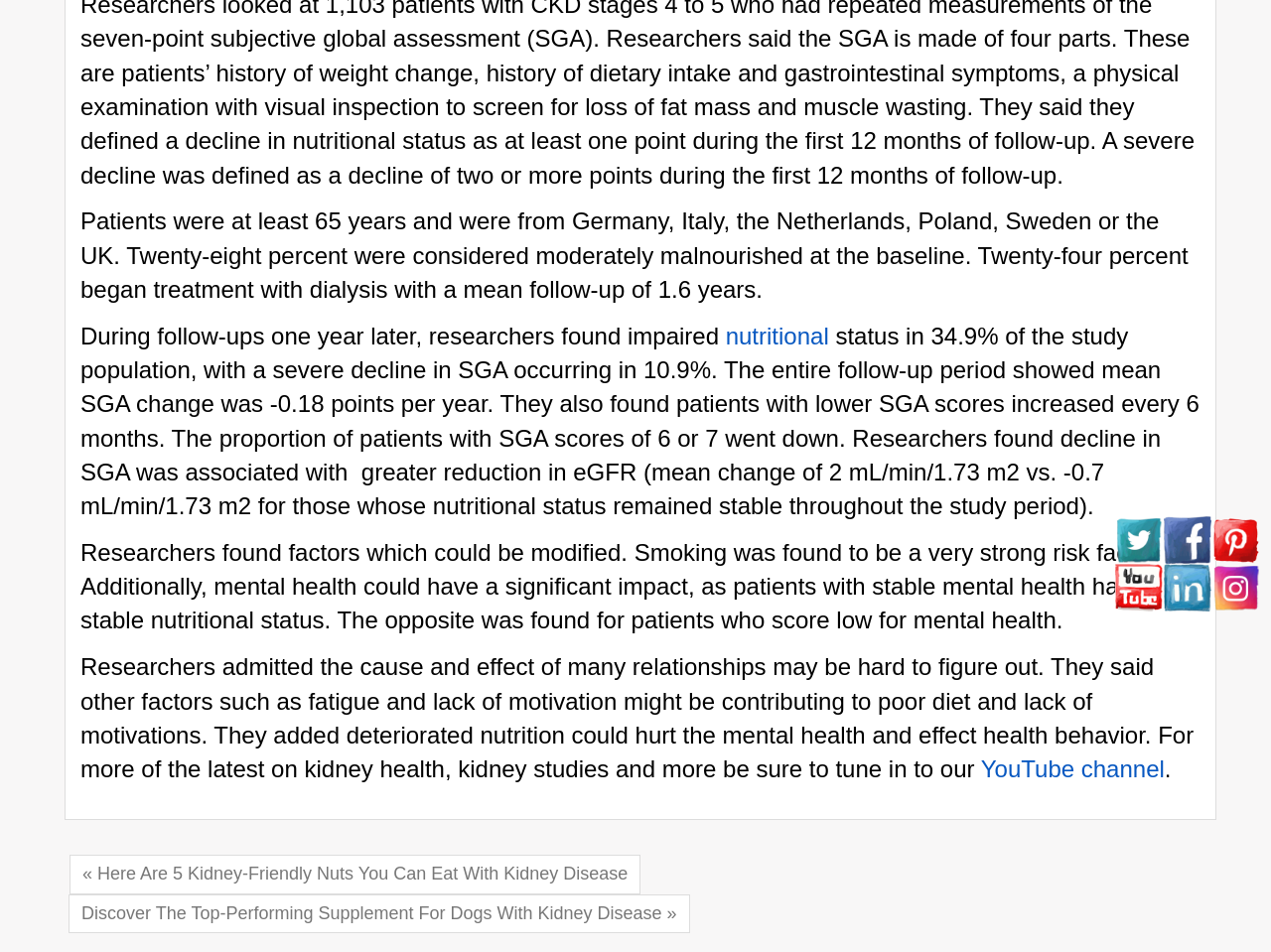Bounding box coordinates are given in the format (top-left x, top-left y, bottom-right x, bottom-right y). All values should be floating point numbers between 0 and 1. Provide the bounding box coordinate for the UI element described as: Celebrity

None